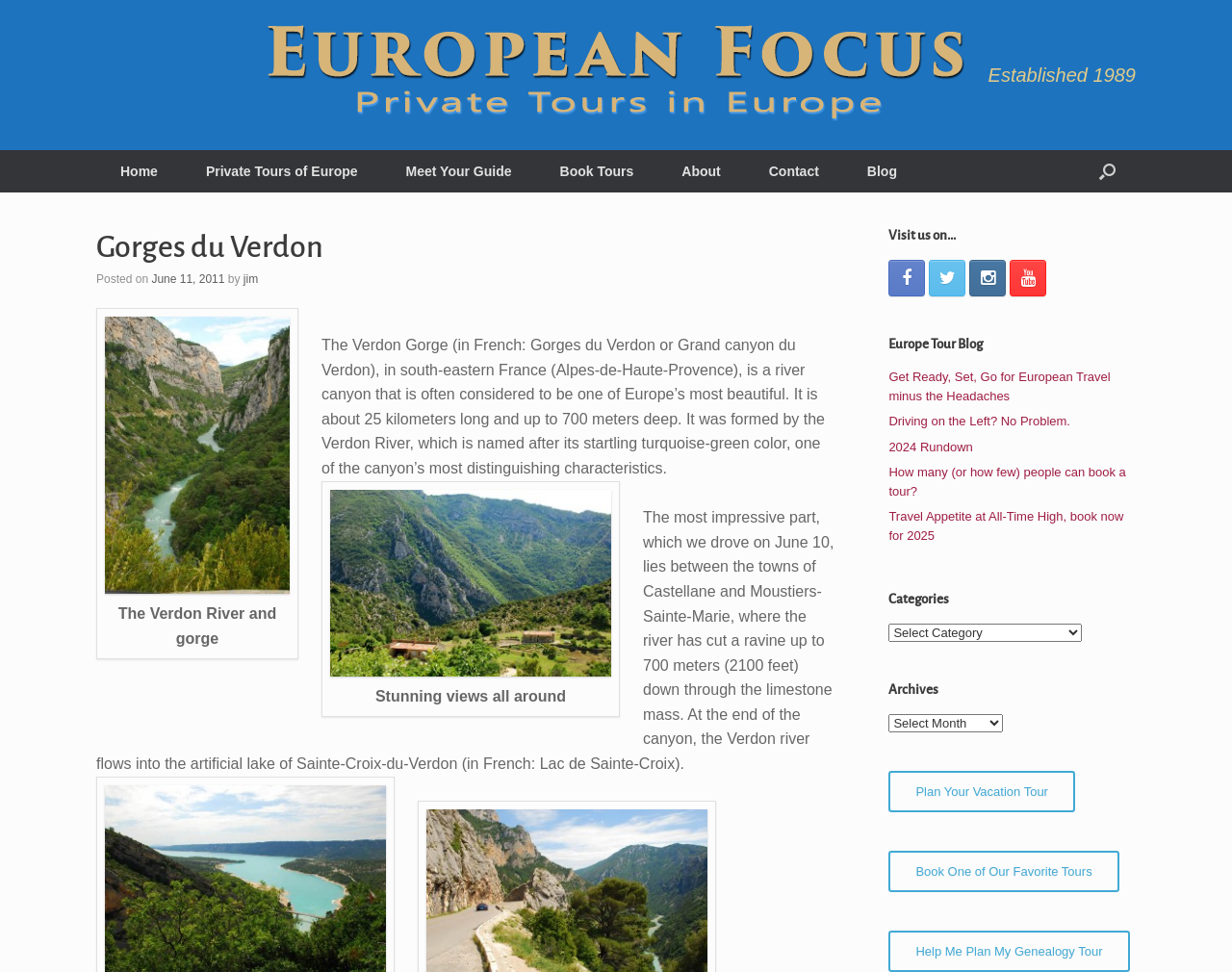Please identify the bounding box coordinates of the clickable element to fulfill the following instruction: "Open the 'Categories' dropdown menu". The coordinates should be four float numbers between 0 and 1, i.e., [left, top, right, bottom].

[0.721, 0.641, 0.878, 0.66]